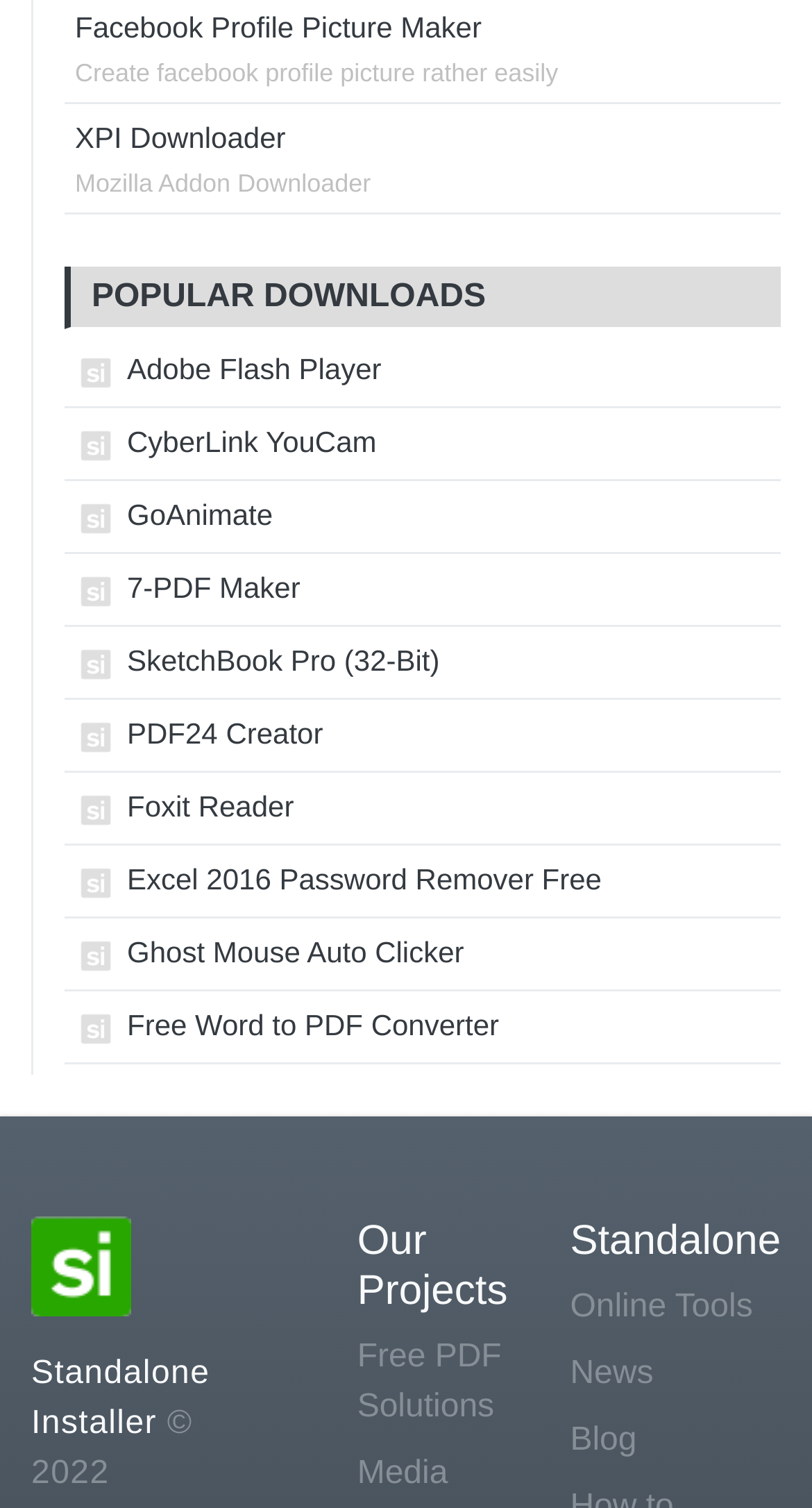Find the bounding box coordinates for the area you need to click to carry out the instruction: "Visit the Facebook Profile Picture Maker page". The coordinates should be four float numbers between 0 and 1, indicated as [left, top, right, bottom].

[0.092, 0.007, 0.593, 0.029]